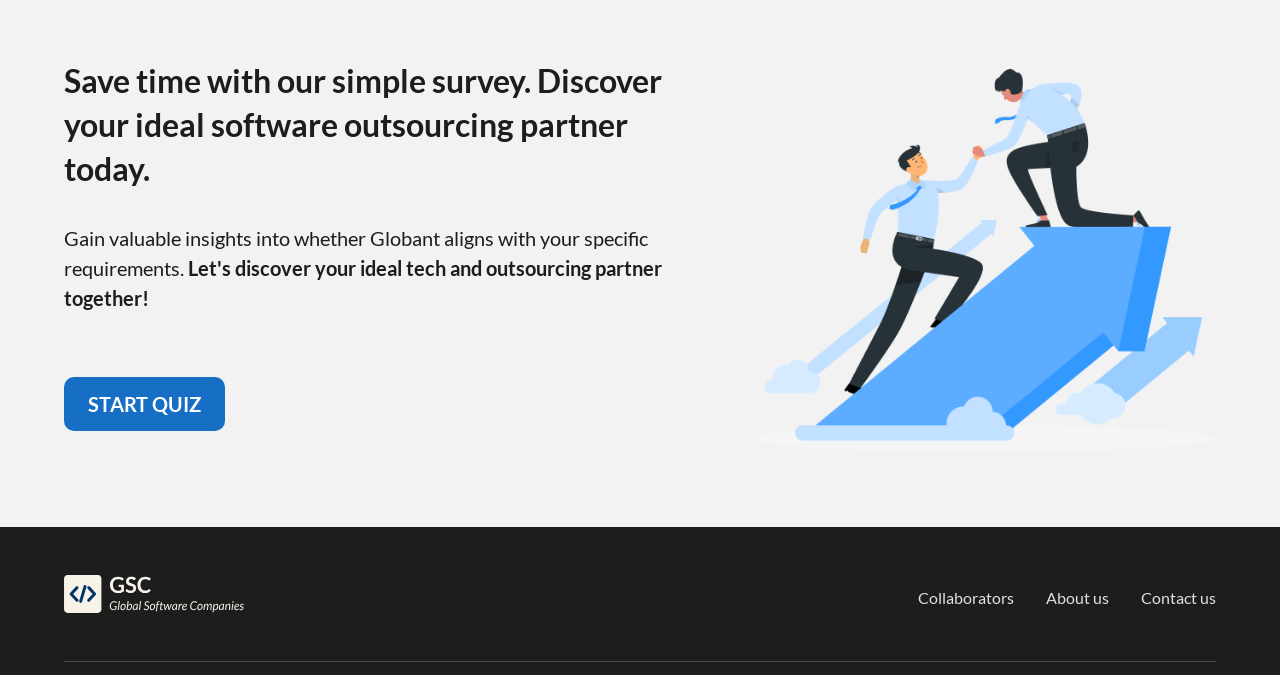How many links are located at the bottom of the webpage?
Utilize the image to construct a detailed and well-explained answer.

There are three links located at the bottom of the webpage, which are 'Collaborators', 'About us', and 'Contact us', with bounding box coordinates of [0.717, 0.868, 0.792, 0.904], [0.817, 0.868, 0.866, 0.904], and [0.891, 0.868, 0.95, 0.904] respectively.